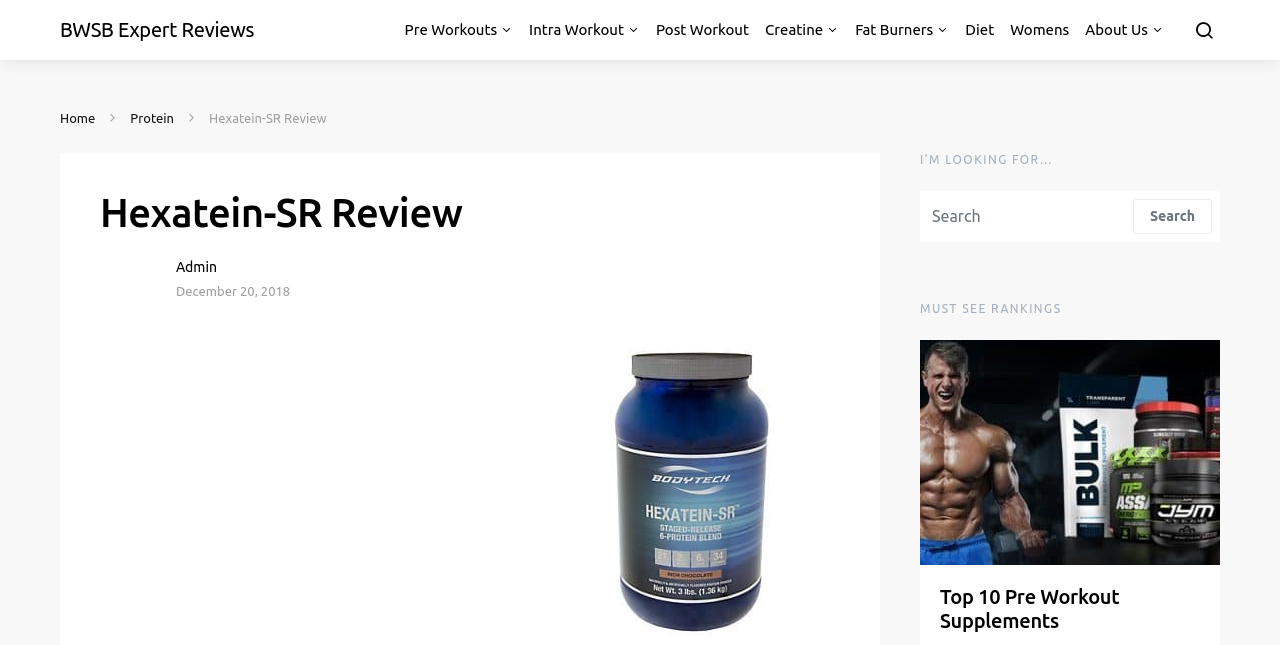Determine the bounding box coordinates of the region I should click to achieve the following instruction: "View the 'Top 10 Pre Workout Supplements' ranking". Ensure the bounding box coordinates are four float numbers between 0 and 1, i.e., [left, top, right, bottom].

[0.734, 0.907, 0.875, 0.98]